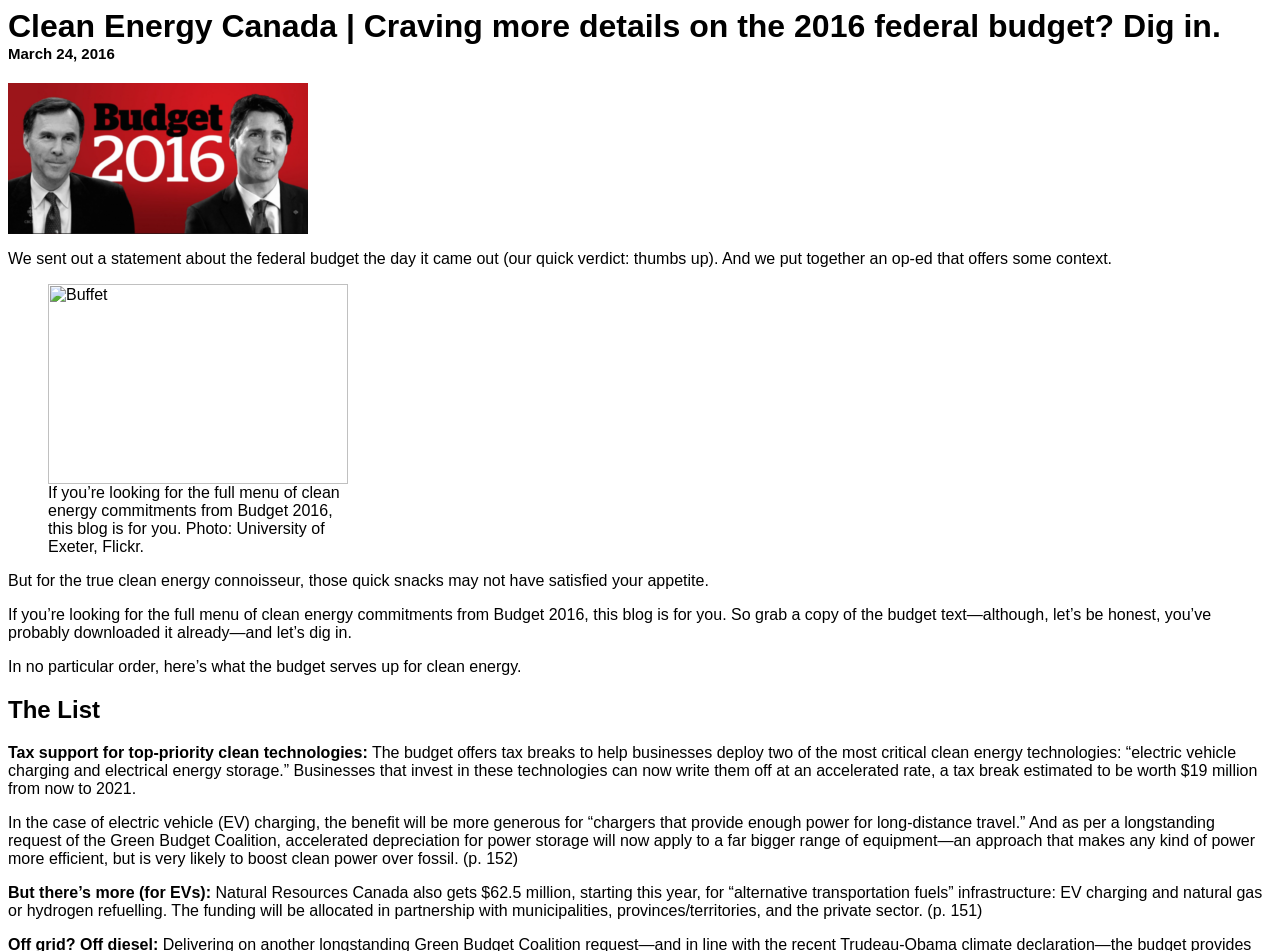Provide an in-depth caption for the contents of the webpage.

This webpage is about Clean Energy Canada's analysis of the 2016 federal budget, specifically focusing on clean energy commitments. At the top, there is a heading that displays the title "Clean Energy Canada | Craving more details on the 2016 federal budget? Dig in. March 24, 2016". 

Below the heading, there is a paragraph of text that provides an introduction to the article, mentioning that the organization had previously released a statement and an op-ed about the federal budget. 

To the right of the introductory text, there is an image of Warren Buffet, accompanied by a caption that explains the purpose of the blog post, which is to provide a detailed analysis of the clean energy commitments in the 2016 federal budget.

Following the introductory text, there are several paragraphs of text that delve into the details of the budget, including tax support for clean technologies, such as electric vehicle charging and electrical energy storage. The text provides specific information about the tax breaks and funding allocations for these initiatives.

The webpage also features a heading titled "The List", which appears to be a section that outlines the various clean energy commitments in the budget. The text below this heading provides more detailed information about these commitments, including funding amounts and specific initiatives.

Overall, the webpage is a detailed analysis of the 2016 federal budget's clean energy commitments, providing readers with a comprehensive understanding of the initiatives and funding allocations.